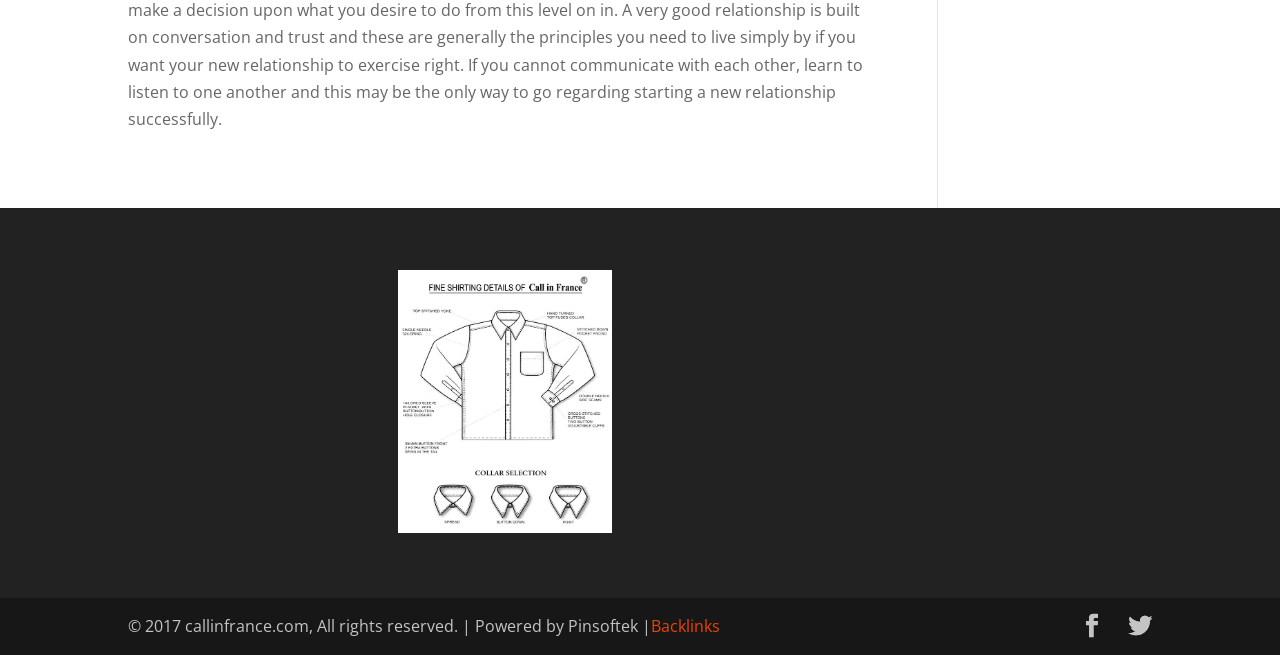Predict the bounding box coordinates for the UI element described as: "Backlinks". The coordinates should be four float numbers between 0 and 1, presented as [left, top, right, bottom].

[0.509, 0.939, 0.562, 0.972]